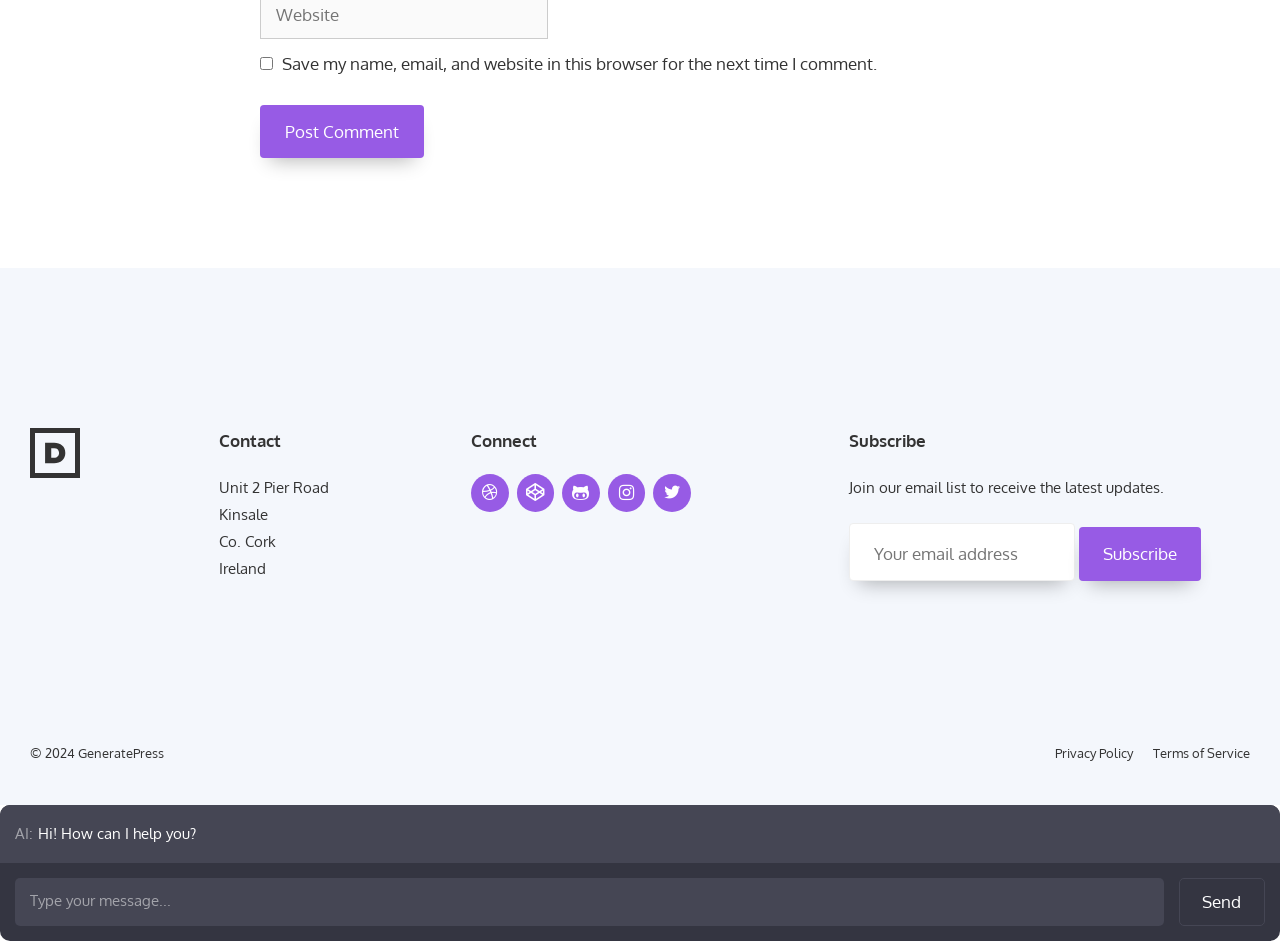Find the bounding box coordinates for the element that must be clicked to complete the instruction: "Send a message". The coordinates should be four float numbers between 0 and 1, indicated as [left, top, right, bottom].

[0.921, 0.933, 0.988, 0.984]